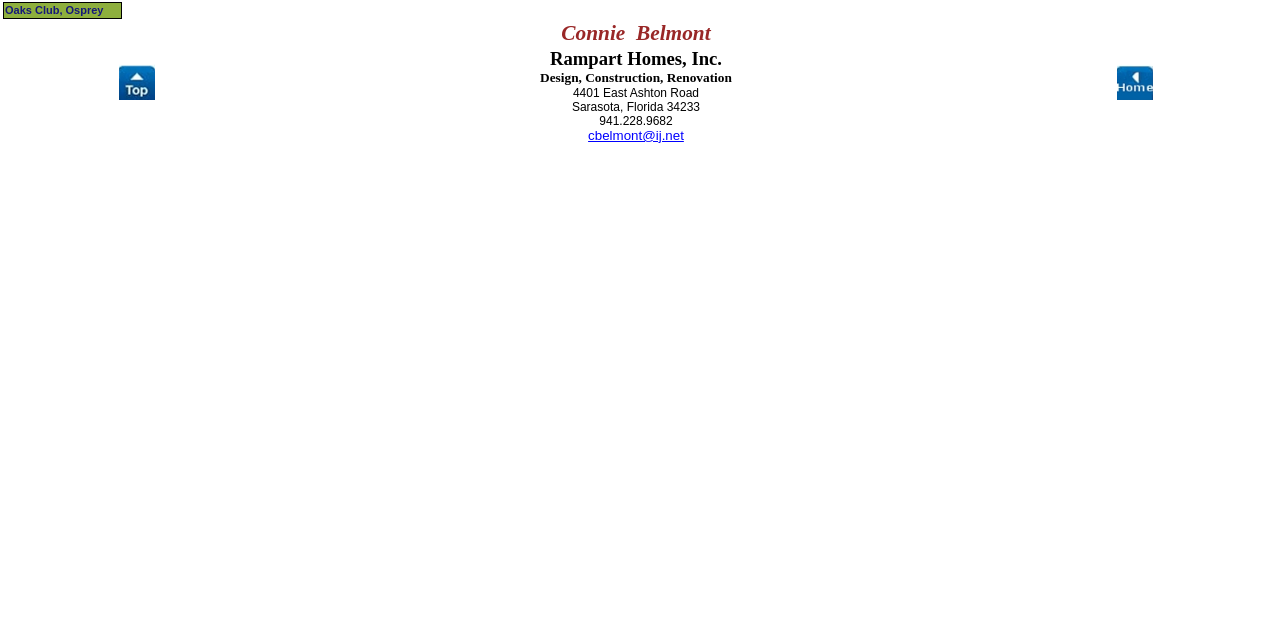Give the bounding box coordinates for the element described by: "Oaks Club, Osprey".

[0.002, 0.003, 0.095, 0.029]